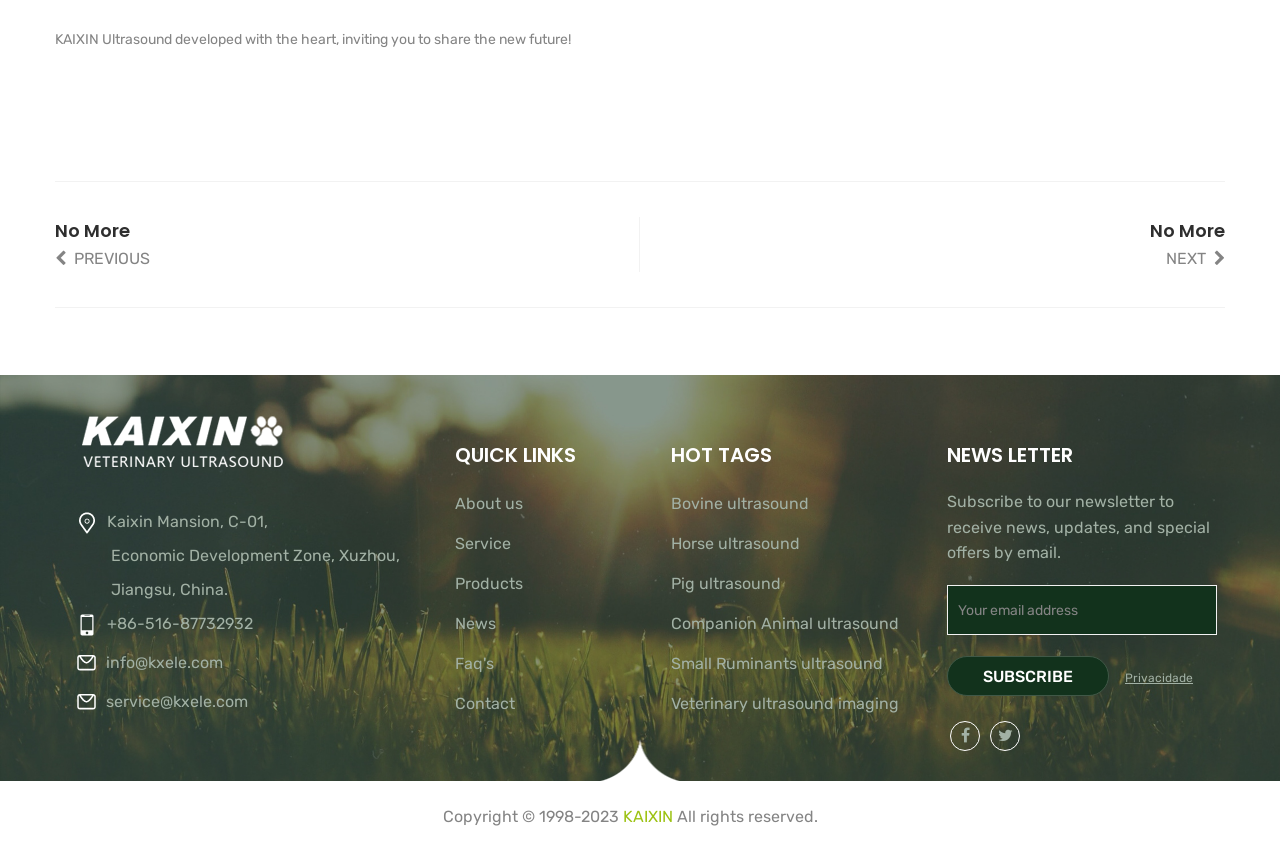Identify the bounding box coordinates of the section that should be clicked to achieve the task described: "Click the 'NEXT' button".

[0.911, 0.292, 0.948, 0.314]